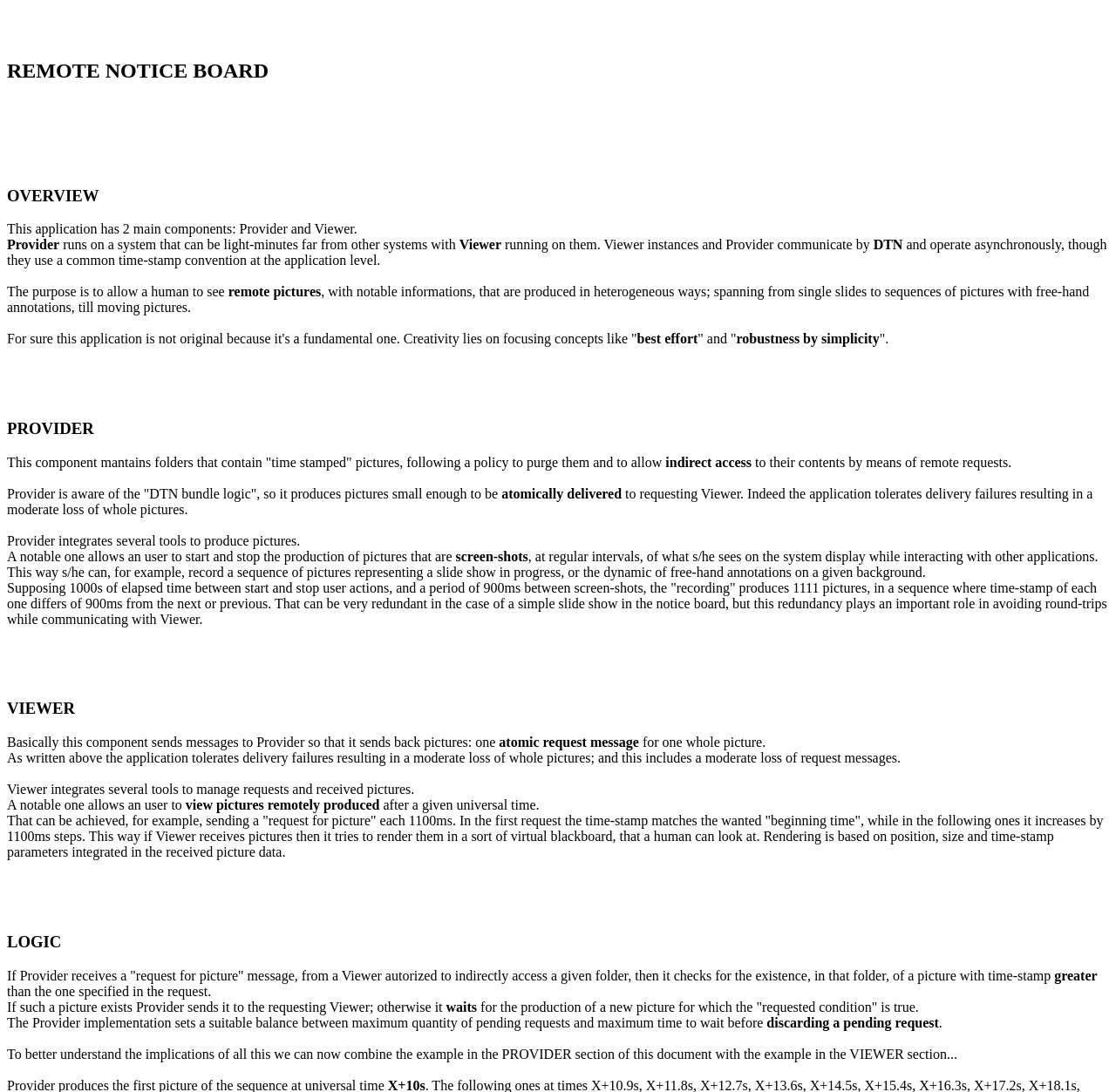How does the Viewer component request pictures from the Provider?
Provide a detailed and well-explained answer to the question.

The Viewer component sends atomic request messages to the Provider, which then sends back pictures. The Viewer can request pictures at regular intervals, such as every 1100ms, to render them in a virtual blackboard.